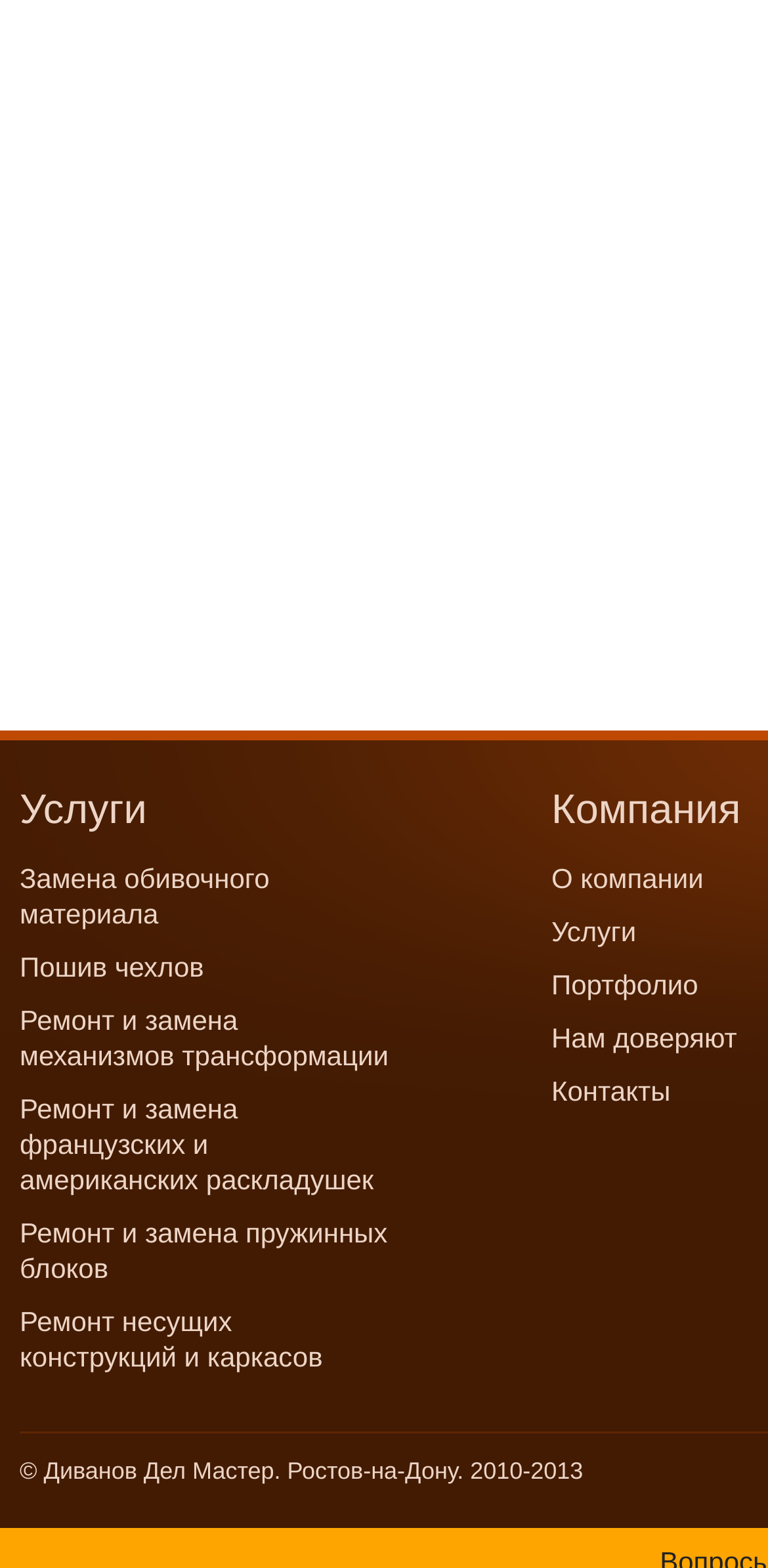Please give a one-word or short phrase response to the following question: 
What is the location of the company?

Ростов-на-Дону